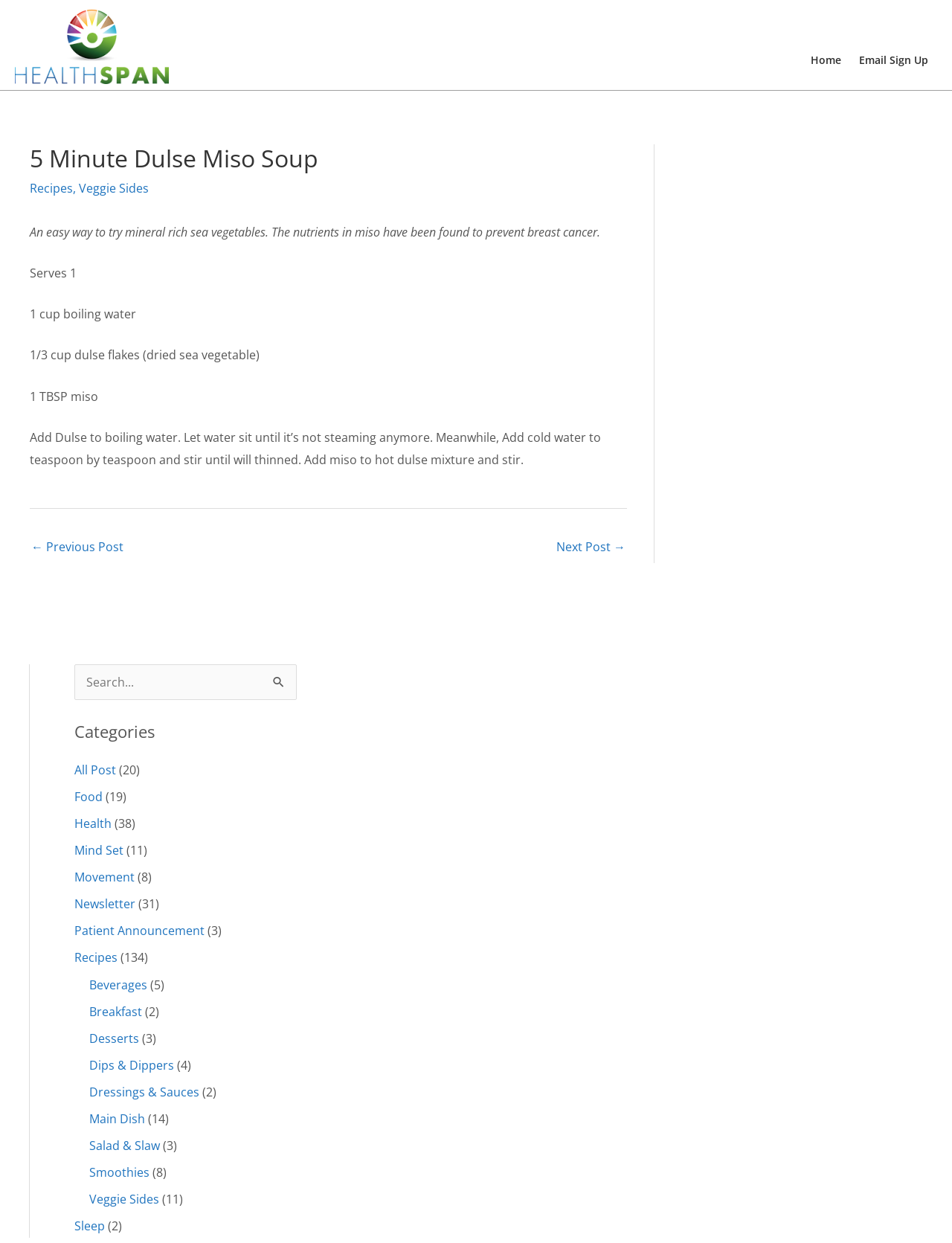Can you specify the bounding box coordinates for the region that should be clicked to fulfill this instruction: "View the previous post".

[0.033, 0.43, 0.13, 0.452]